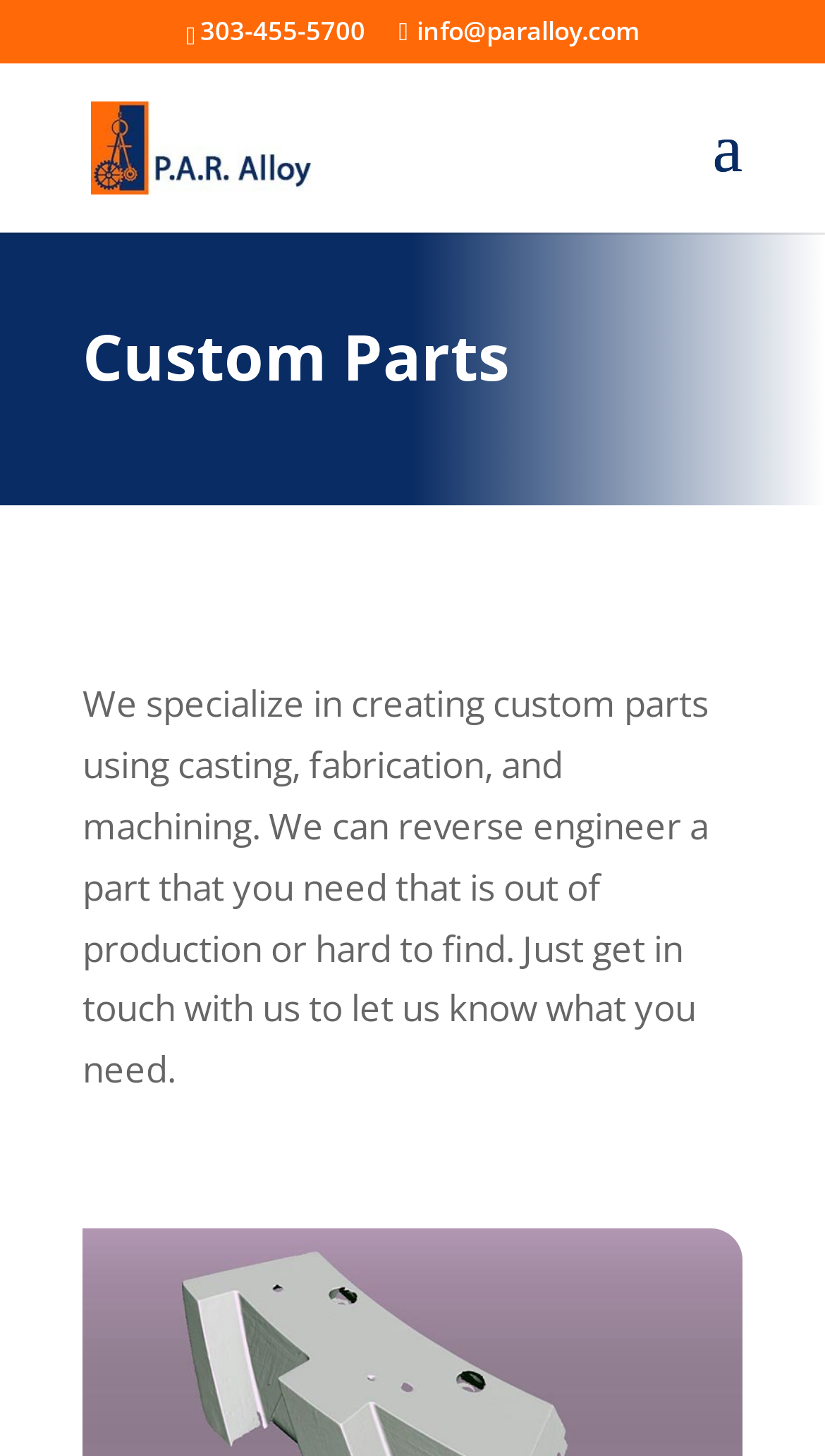What is the email address of P.A.R. Alloy?
Look at the webpage screenshot and answer the question with a detailed explanation.

I found the email address by looking at the top section of the webpage, where I saw a link element with the email address 'info@paralloy.com'.